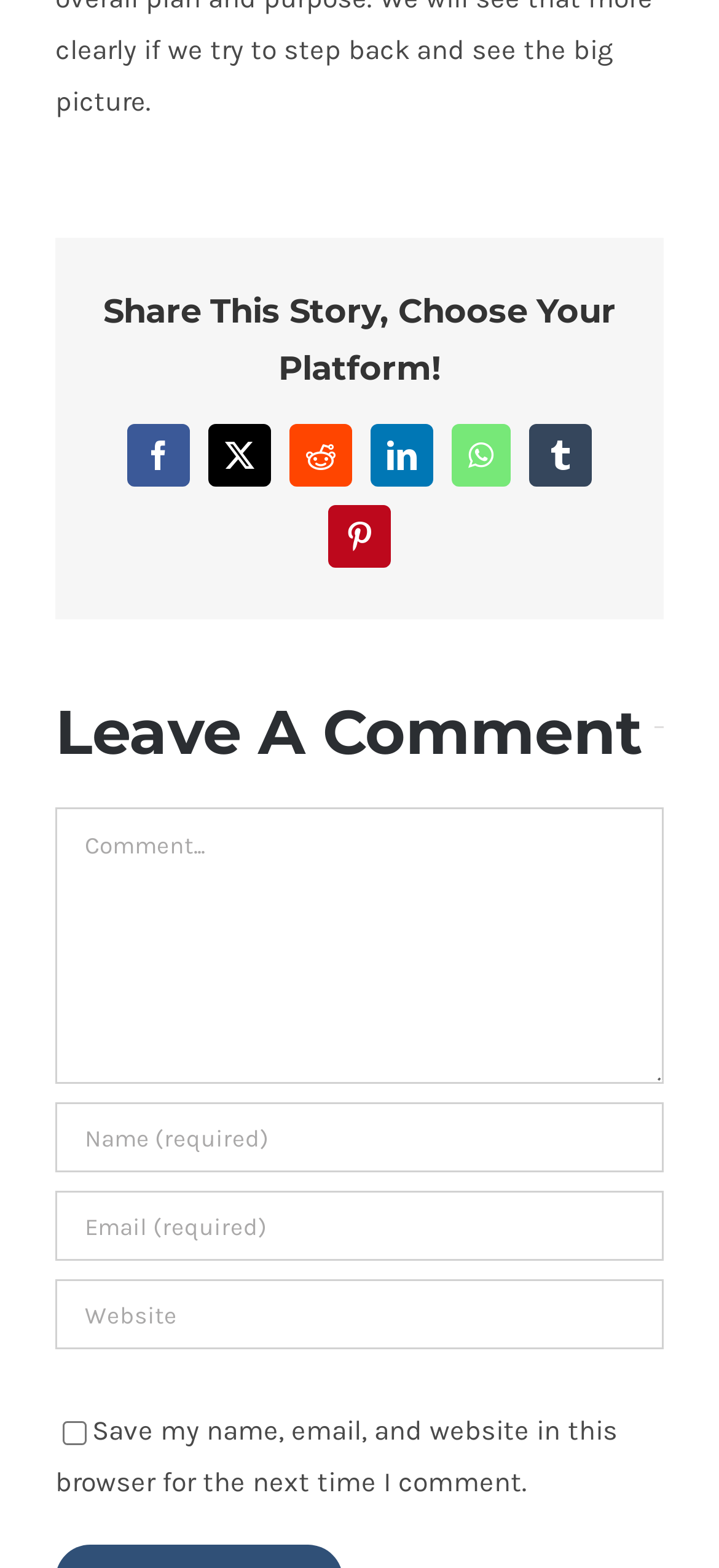Provide a single word or phrase answer to the question: 
How many text fields are required for leaving a comment?

3